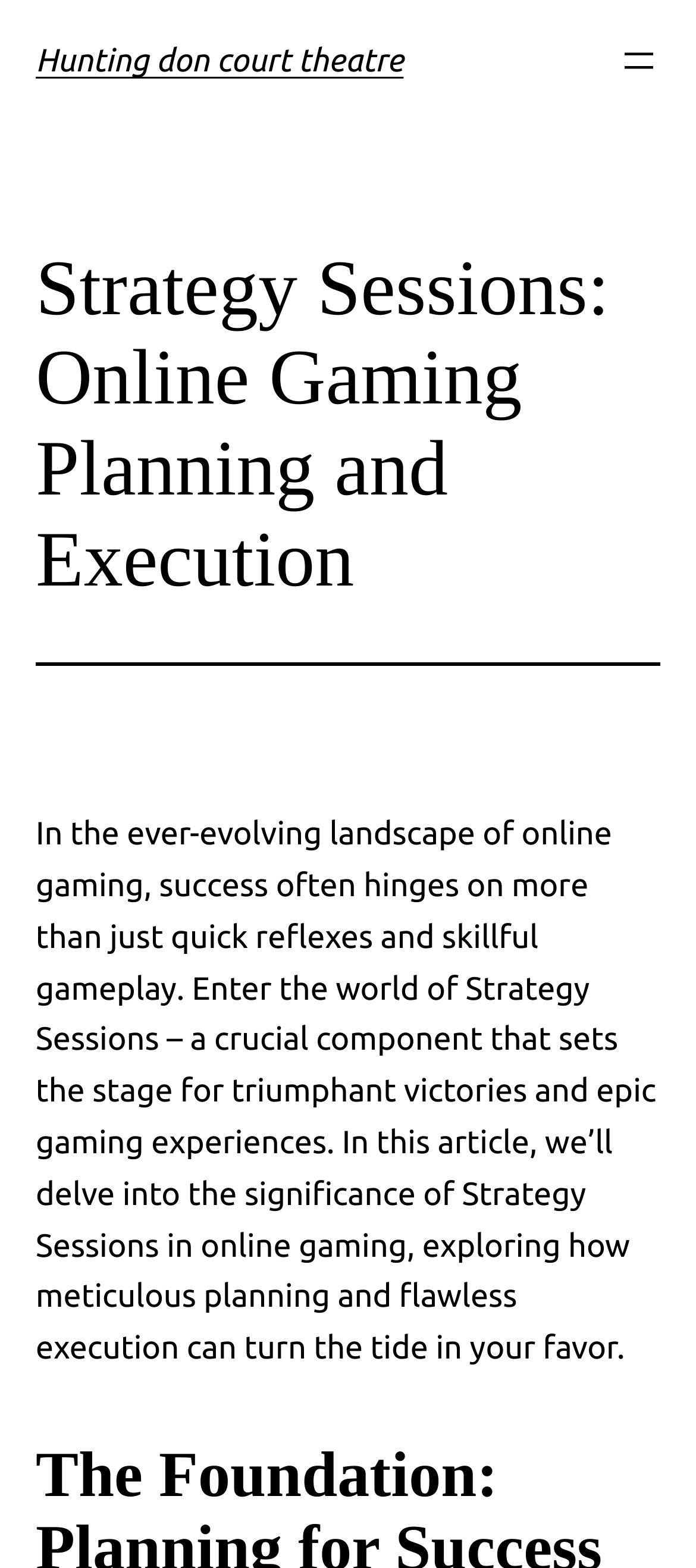Using the element description aria-label="Open menu", predict the bounding box coordinates for the UI element. Provide the coordinates in (top-left x, top-left y, bottom-right x, bottom-right y) format with values ranging from 0 to 1.

[0.887, 0.025, 0.949, 0.053]